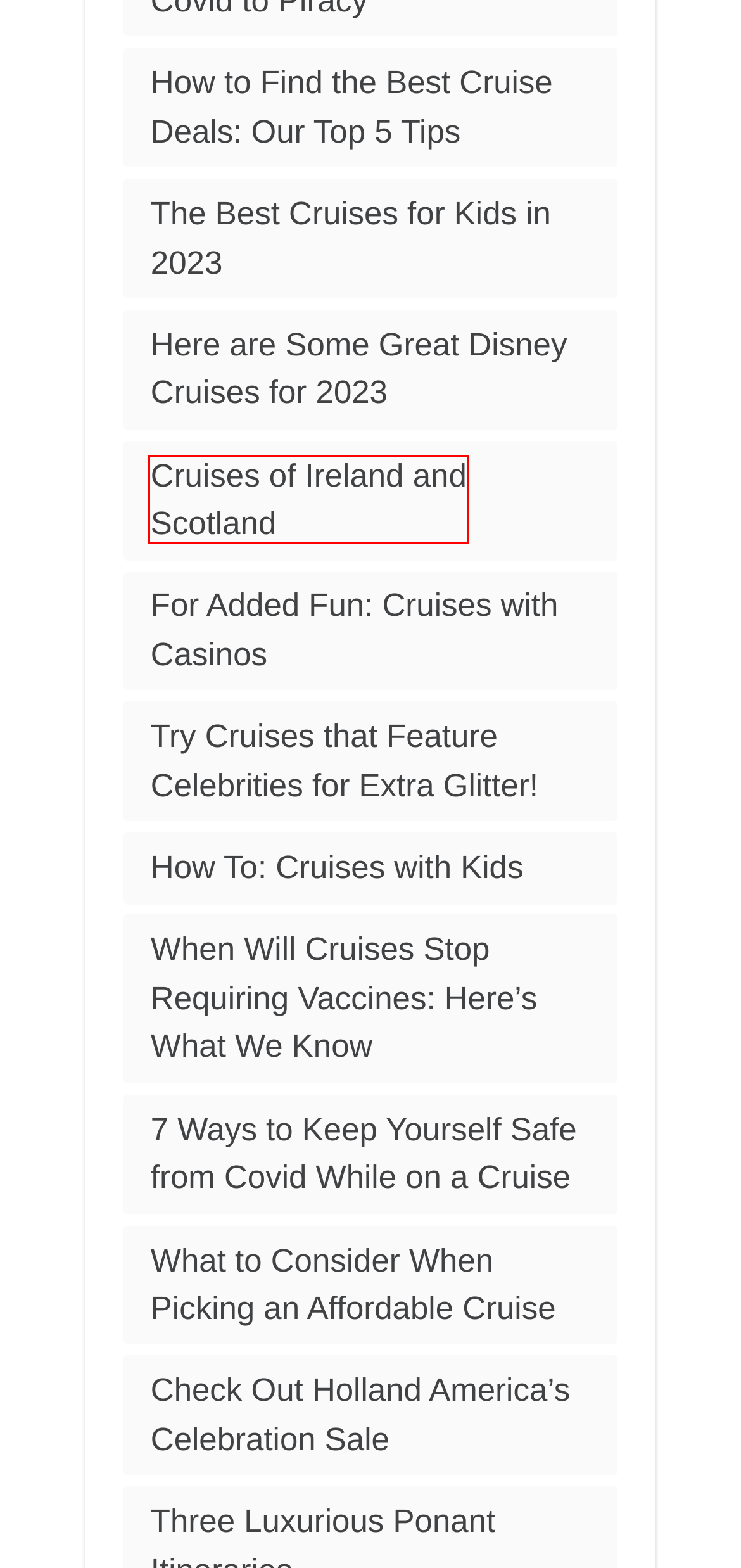A screenshot of a webpage is given with a red bounding box around a UI element. Choose the description that best matches the new webpage shown after clicking the element within the red bounding box. Here are the candidates:
A. The Best Cruises for Kids in 2023 - All About Cruises
B. Here are Some Great Disney Cruises for 2023 - All About Cruises
C. For Added Fun: Cruises with Casinos - All About Cruises
D. Three Luxurious Ponant Itineraries - All About Cruises
E. Try Cruises that Feature Celebrities for Extra Glitter! - All About Cruises
F. Sailing Safely in 2023: Assessing Cruise Risks from Covid to Piracy - All About Cruises
G. Cruises of Ireland and Scotland - All About Cruises
H. How to Find the Best Cruise Deals: Our Top 5 Tips - All About Cruises

G